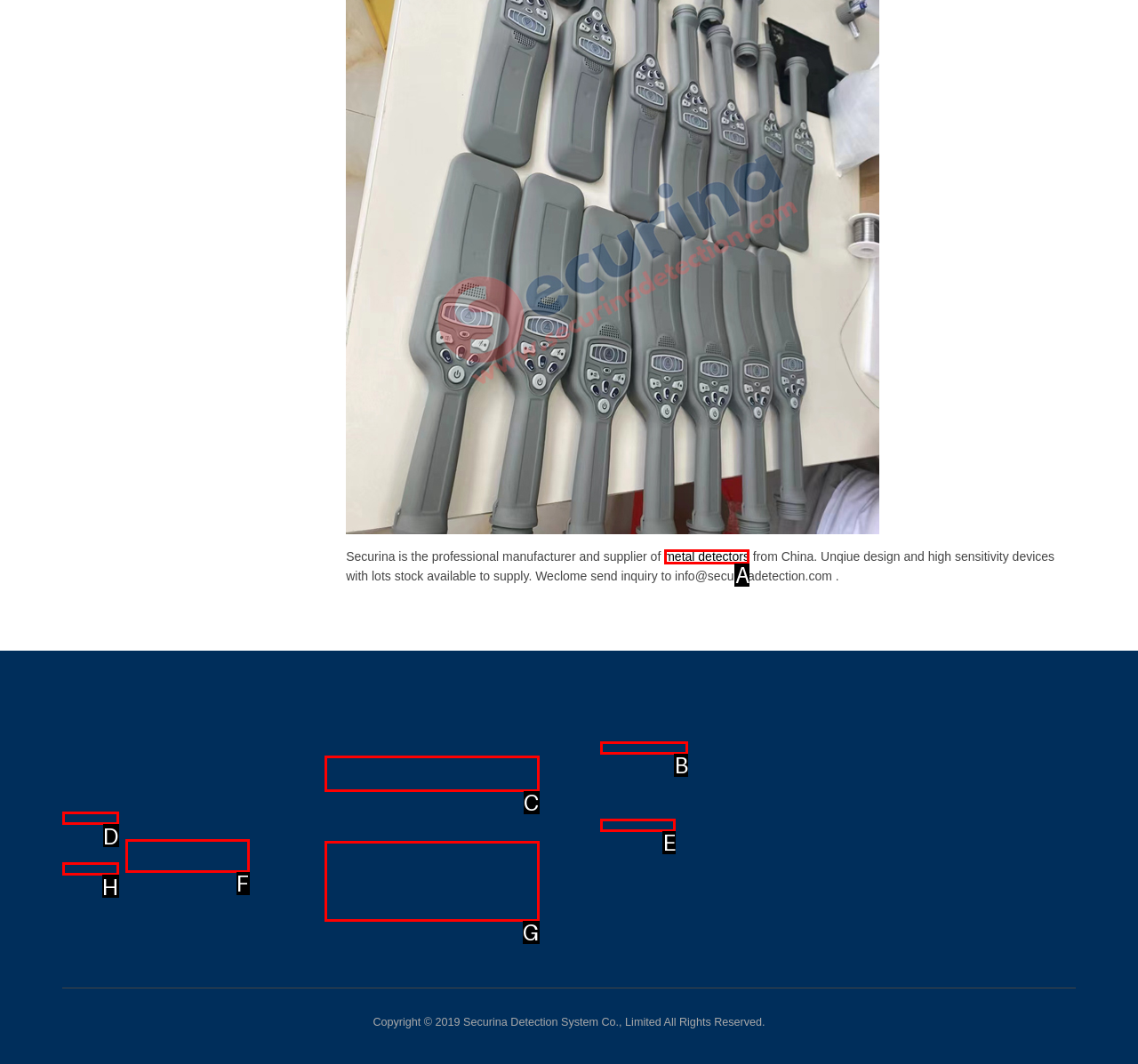Select the HTML element that matches the description: name="contents" placeholder="*Message"
Respond with the letter of the correct choice from the given options directly.

G